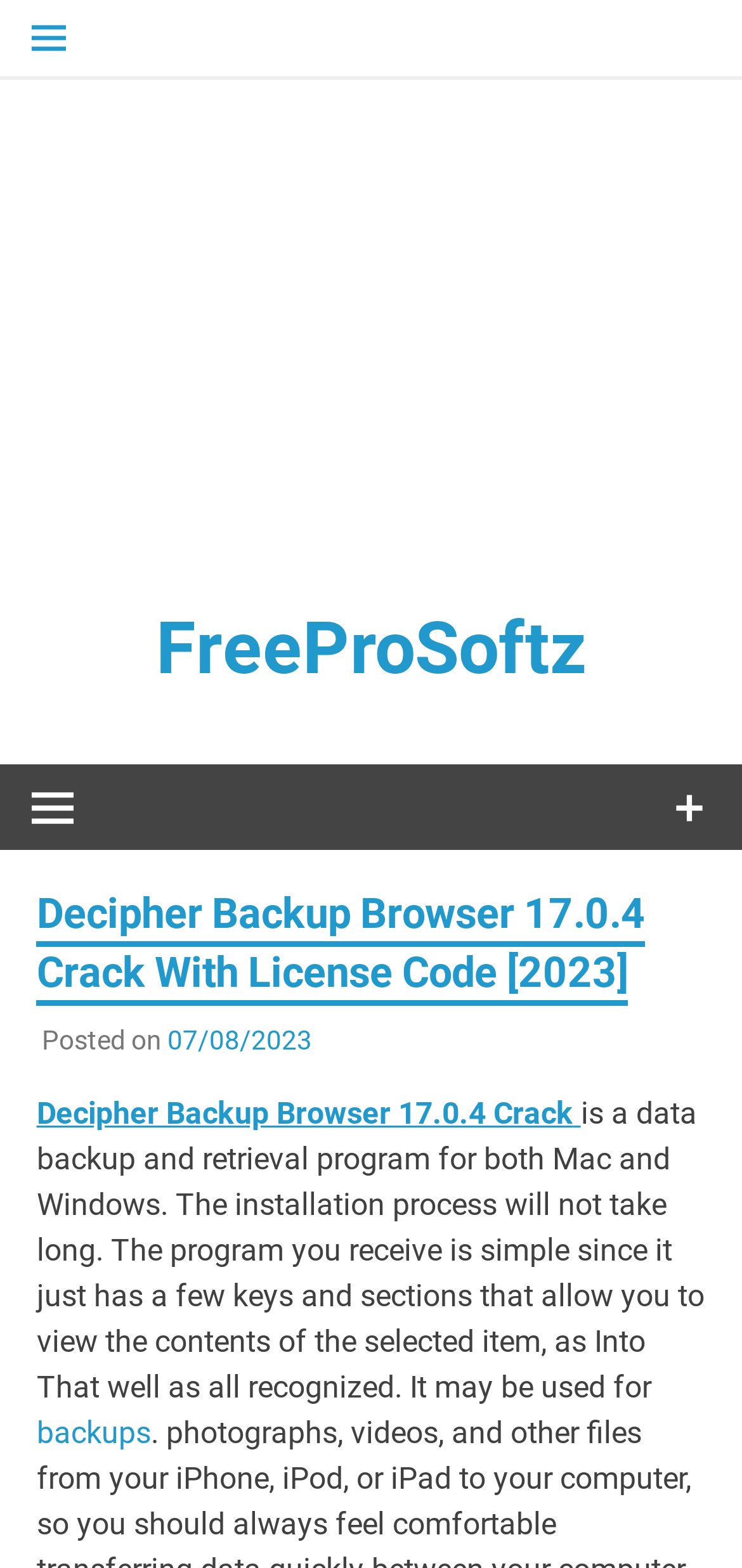Please find the bounding box for the UI element described by: "Decipher Backup Browser 17.0.4 Crack".

[0.049, 0.699, 0.783, 0.722]